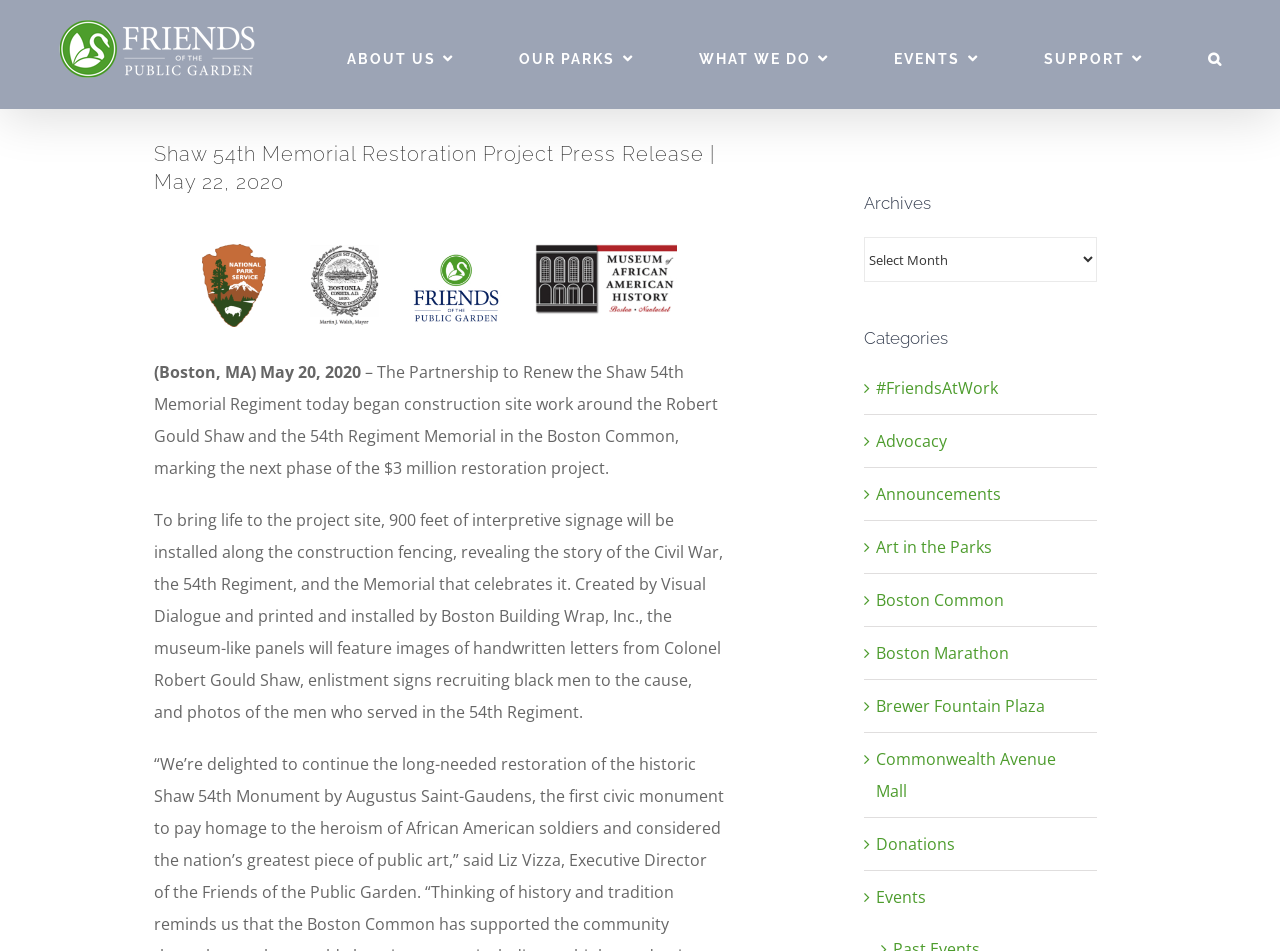Determine the bounding box coordinates of the clickable area required to perform the following instruction: "View 'OUR PARKS' menu". The coordinates should be represented as four float numbers between 0 and 1: [left, top, right, bottom].

[0.406, 0.009, 0.495, 0.115]